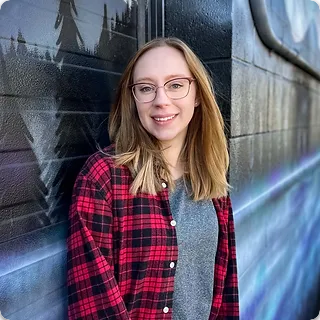What is the dominant color of Madison's shirt?
Utilize the information in the image to give a detailed answer to the question.

The caption describes Madison's attire as a 'red and black plaid shirt layered over a gray top', implying that the dominant colors of her shirt are red and black.